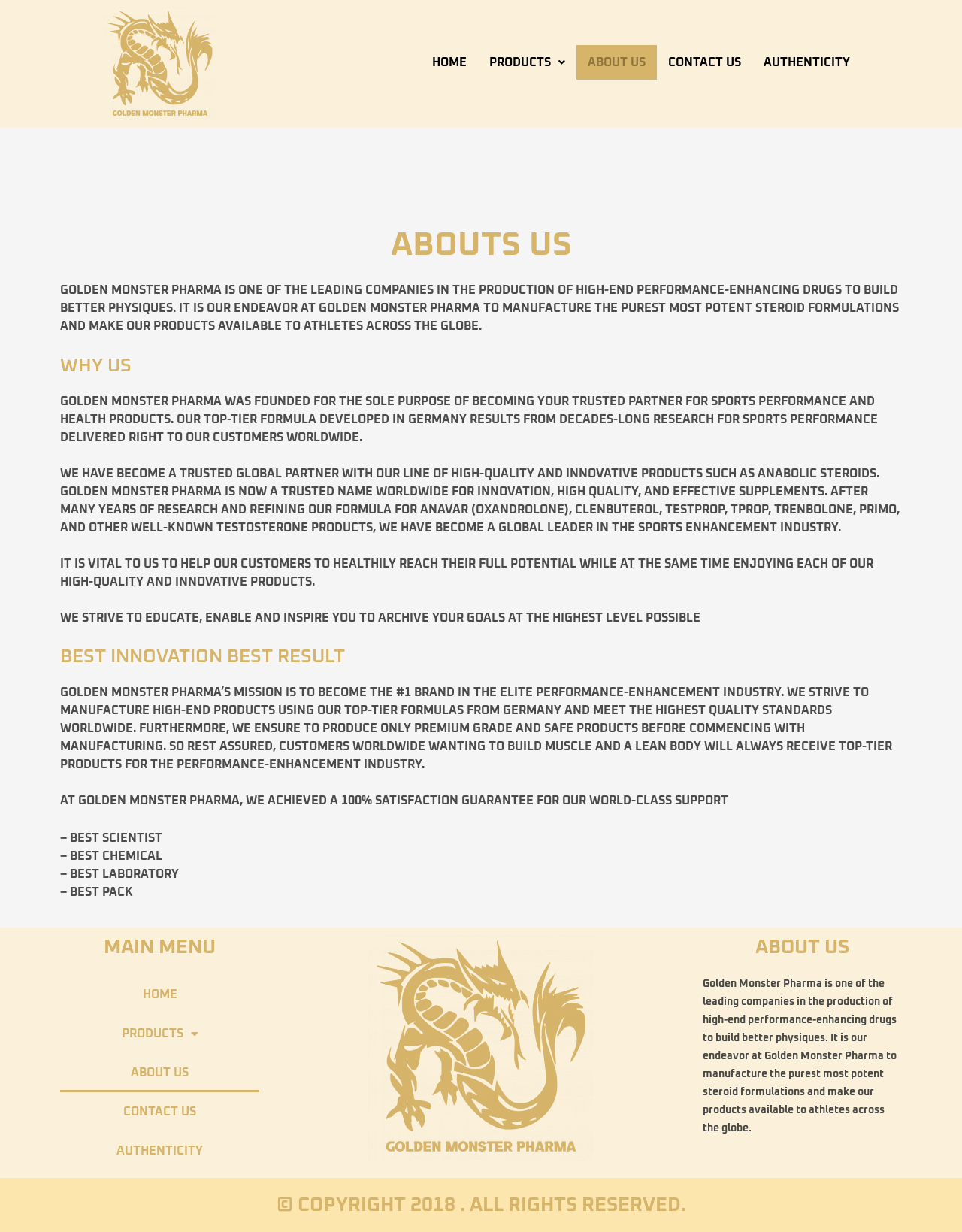Craft a detailed narrative of the webpage's structure and content.

The webpage is about Golden Monster Pharma, a leading company in the production of high-end performance-enhancing drugs. At the top of the page, there is a navigation menu with five links: "HOME", "PRODUCTS", "ABOUT US", "CONTACT US", and "AUTHENTICITY". 

Below the navigation menu, there is a main article section that occupies most of the page. The article is divided into four sections, each with a heading. The first section, "ABOUT US", describes the company's mission to manufacture high-quality steroid formulations and make them available to athletes worldwide. 

The second section, "WHY US", explains why Golden Monster Pharma is a trusted partner for sports performance and health products. The company was founded to provide top-tier formula developed in Germany, resulting from decades-long research for sports performance delivered to customers worldwide.

The third section, "BEST INNOVATION BEST RESULT", outlines the company's mission to become the number one brand in the elite performance-enhancement industry. Golden Monster Pharma strives to manufacture high-end products using top-tier formulas from Germany and meet the highest quality standards worldwide.

The fourth section describes the company's commitment to customer satisfaction, with a 100% satisfaction guarantee for its world-class support. The section also highlights the company's achievements, including having the best scientists, best chemicals, best laboratory, and best packaging.

At the bottom of the page, there is a secondary navigation menu with the same five links as the top navigation menu, followed by a copyright notice.